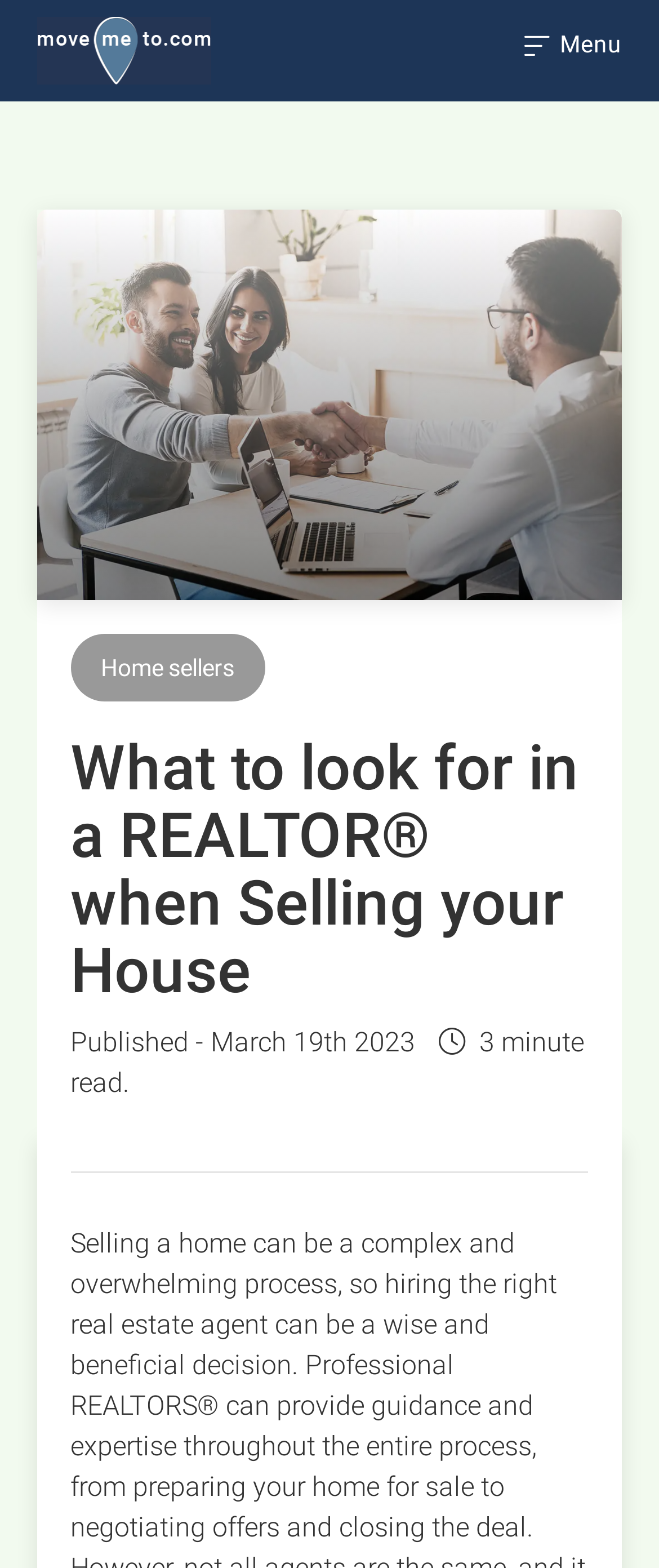What is the name of the website?
Please elaborate on the answer to the question with detailed information.

The link 'MoveMeTo.com' at the top of the page, along with the image 'MoveMeTo.com', indicates that the website is named MoveMeTo.com.